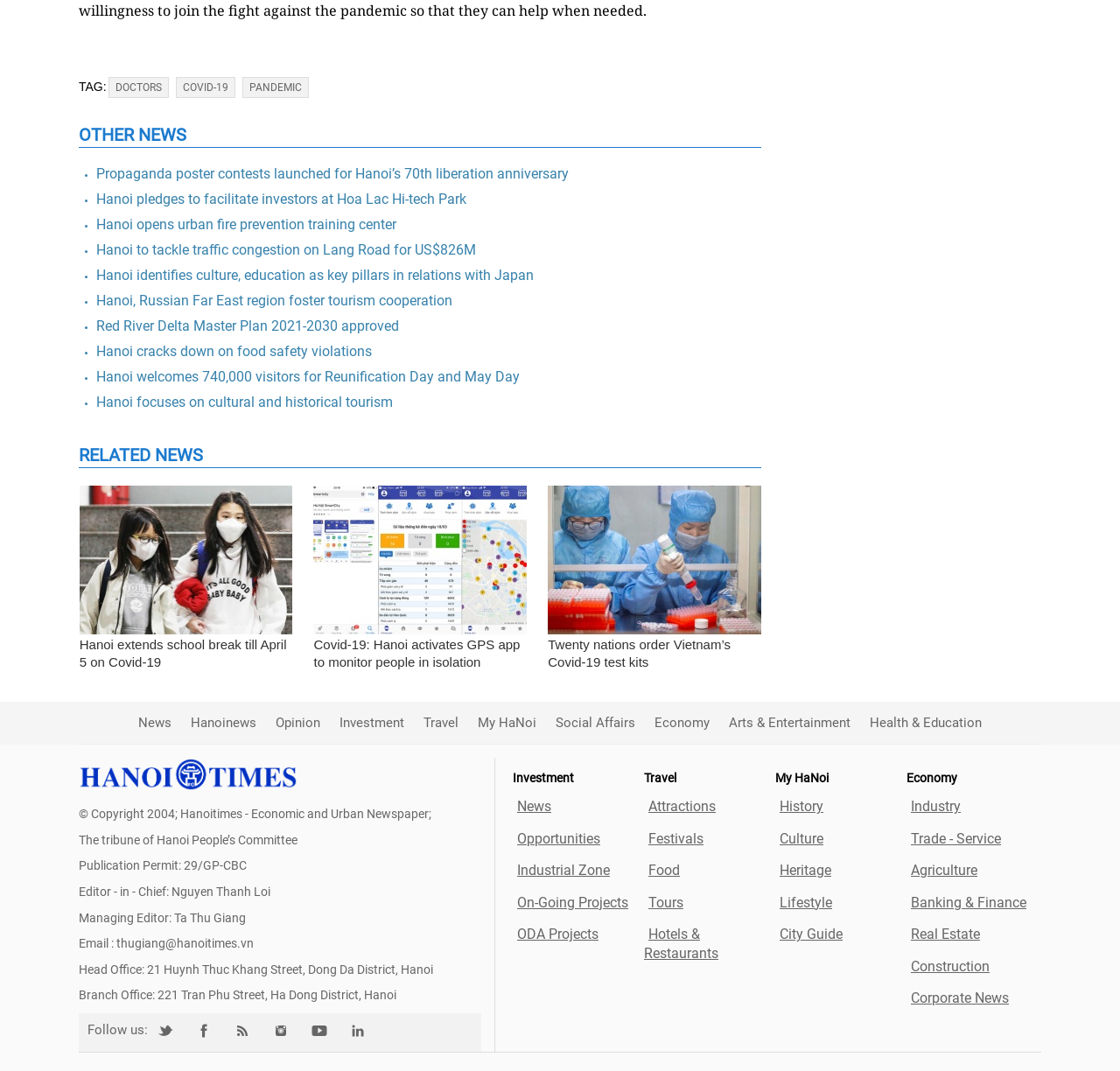What is the category of news listed first?
Look at the image and answer with only one word or phrase.

OTHER NEWS